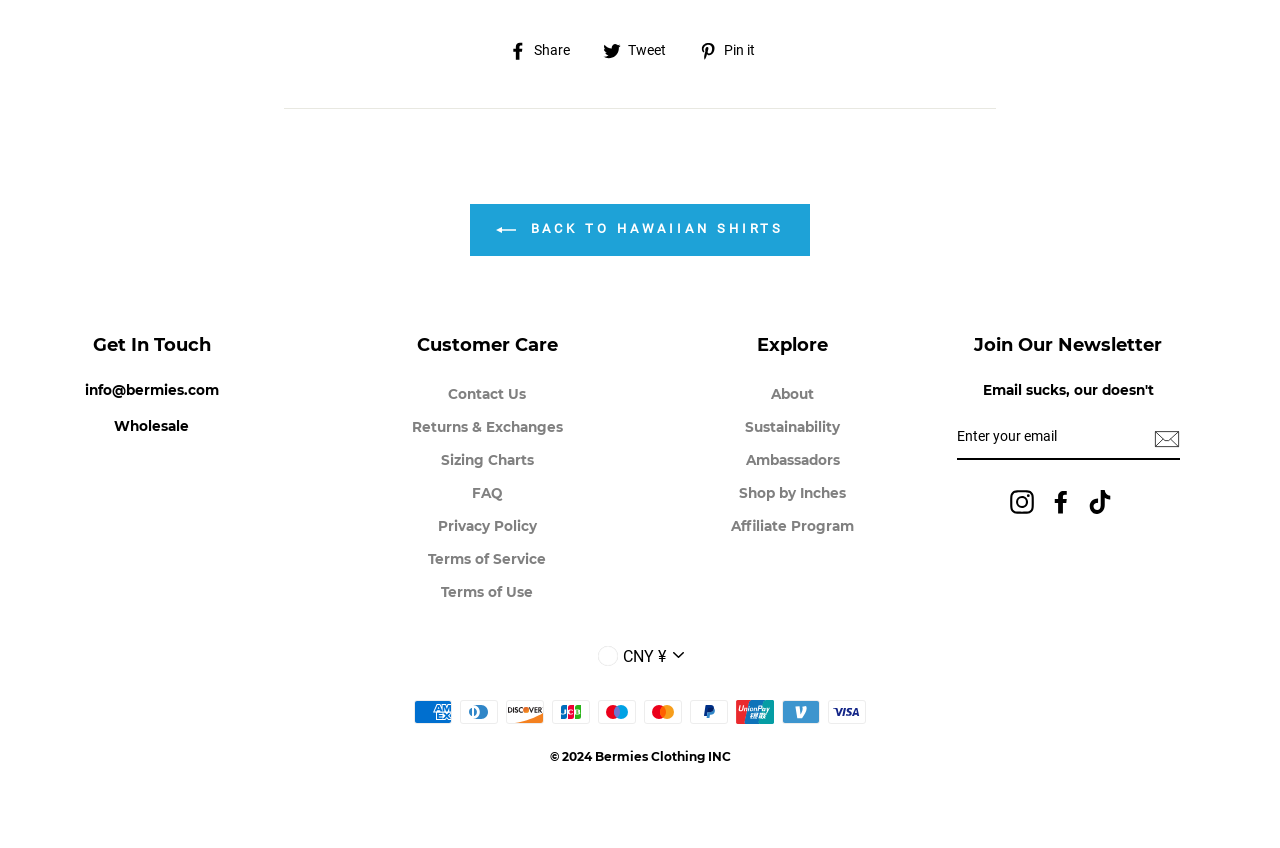Answer the following query concisely with a single word or phrase:
How can I contact the customer care team?

Contact Us link